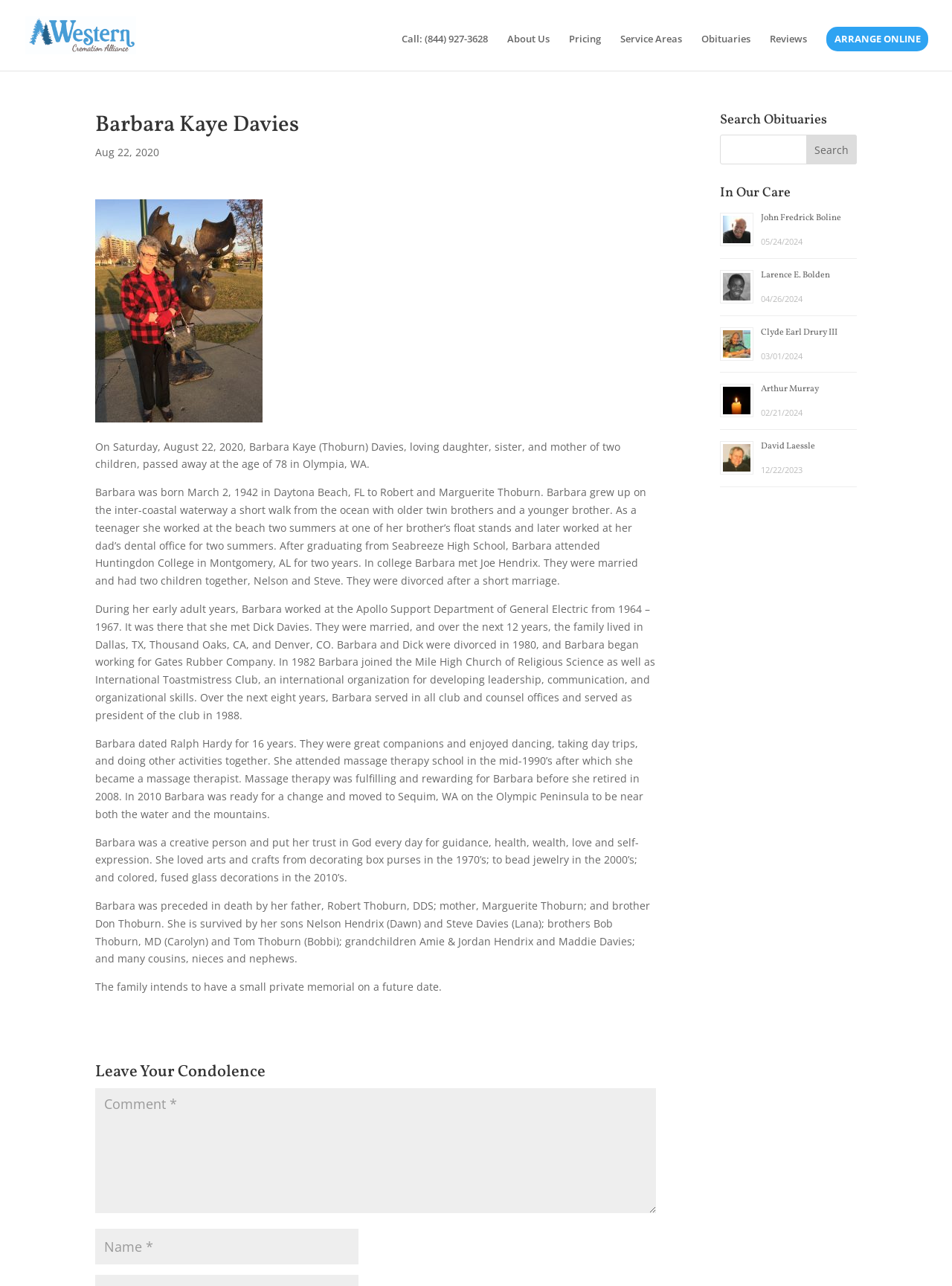How many children did Barbara have?
Give a single word or phrase as your answer by examining the image.

Two